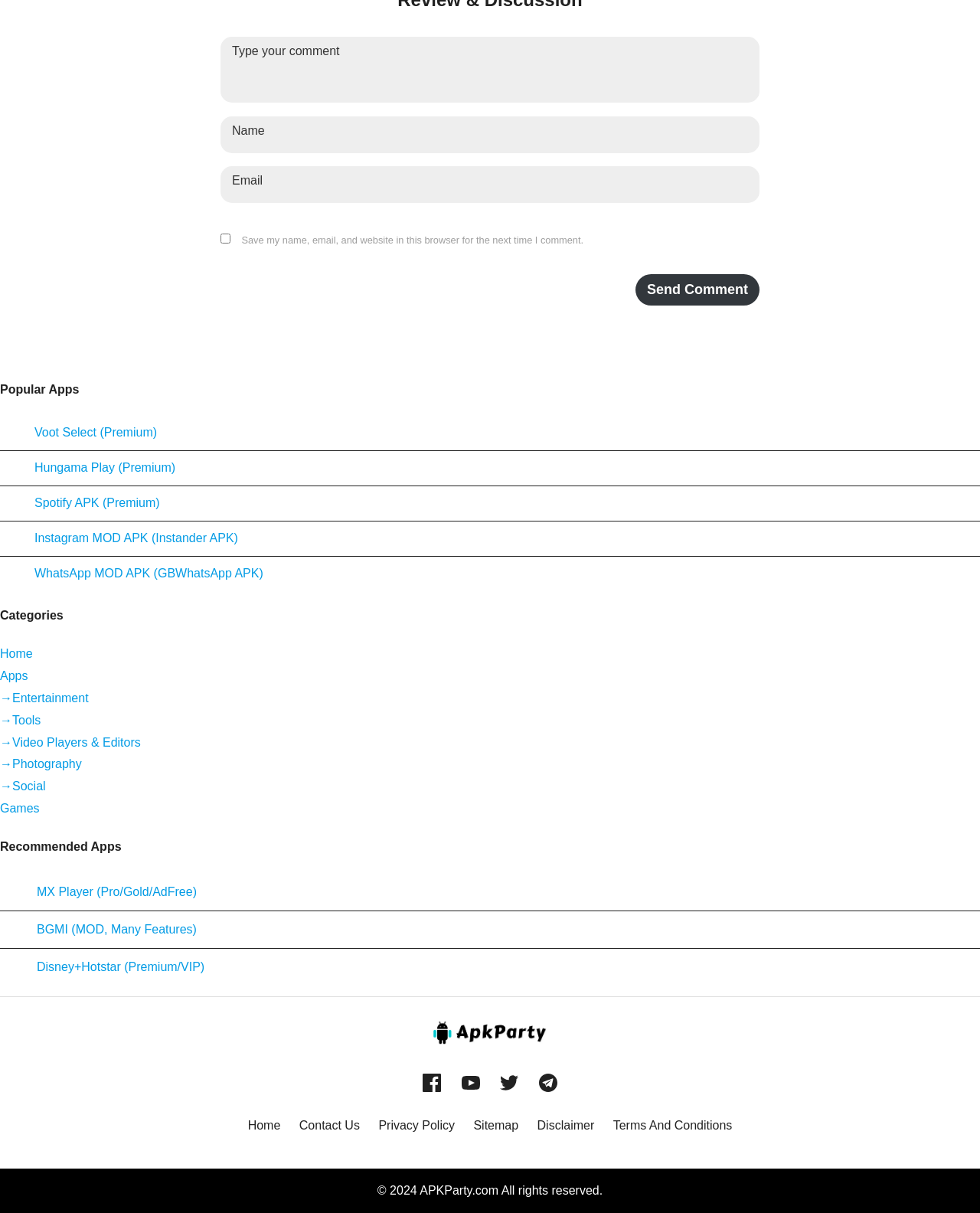Determine the bounding box coordinates for the clickable element required to fulfill the instruction: "Type your comment". Provide the coordinates as four float numbers between 0 and 1, i.e., [left, top, right, bottom].

[0.225, 0.03, 0.775, 0.084]